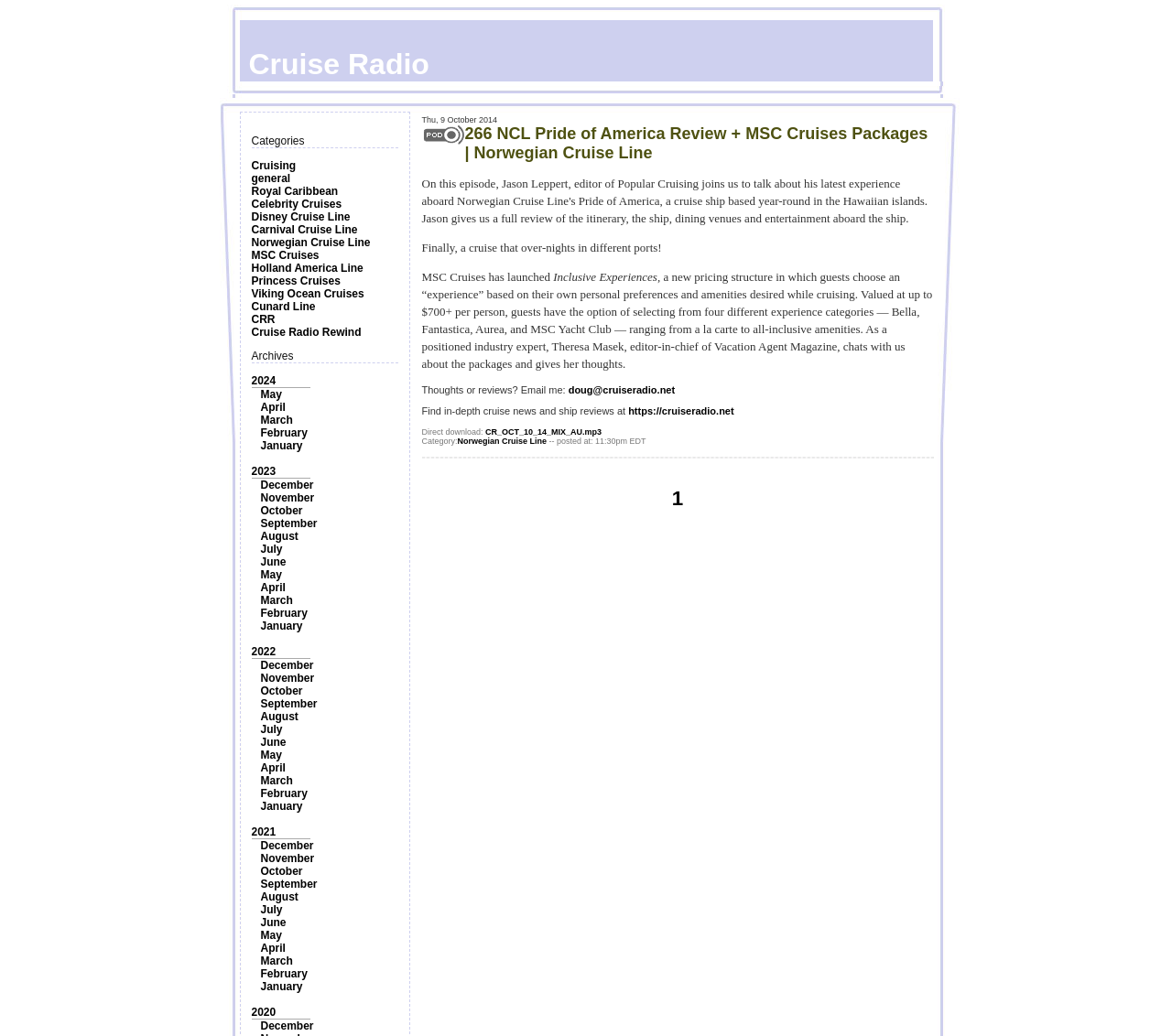Please provide a one-word or short phrase answer to the question:
What is the file format of the downloadable file?

mp3